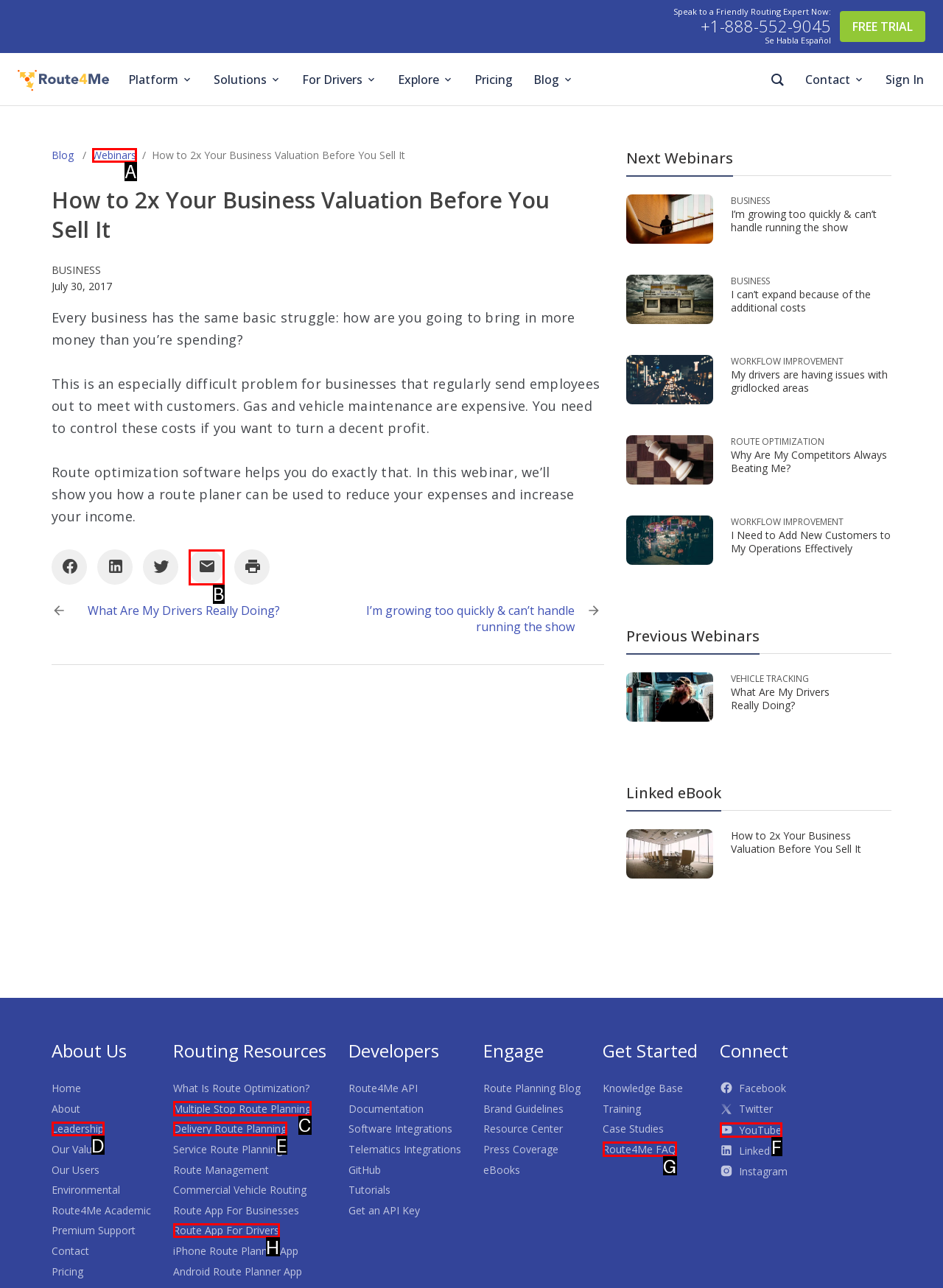Using the description: Start Trial
Identify the letter of the corresponding UI element from the choices available.

None